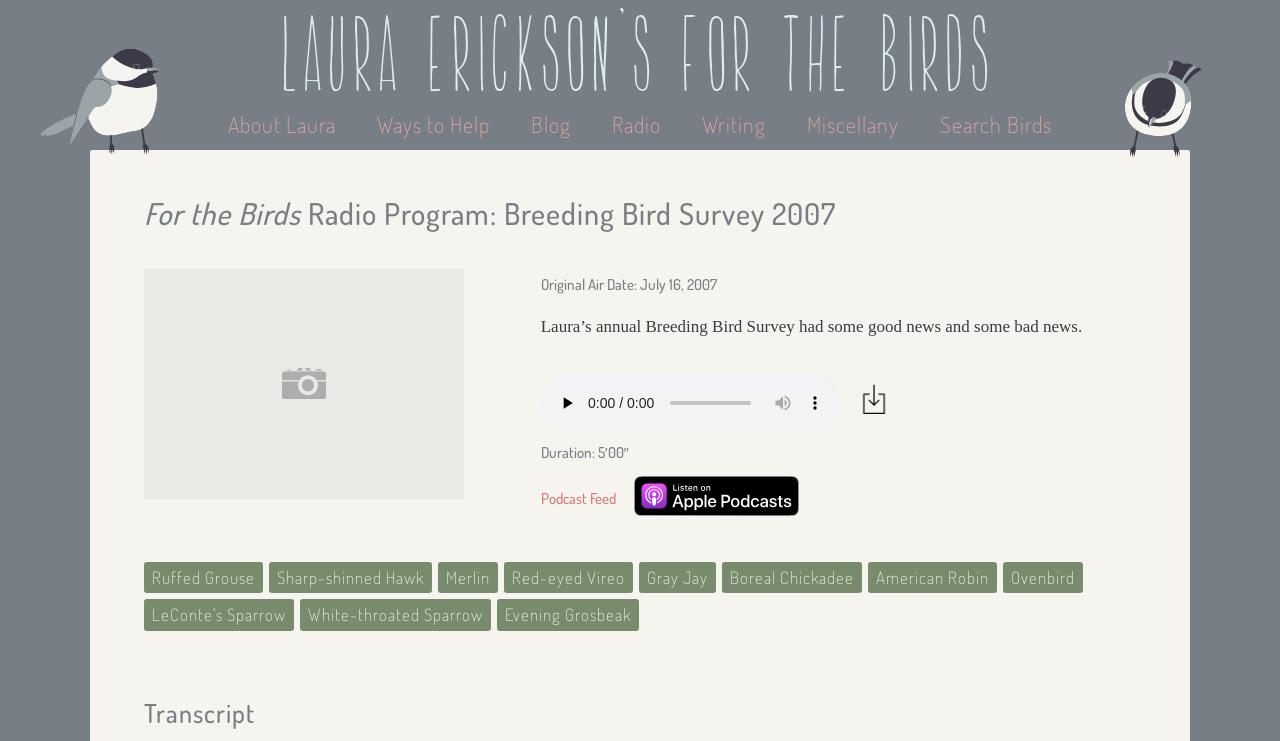Provide the bounding box coordinates for the area that should be clicked to complete the instruction: "play the audio".

[0.422, 0.507, 0.657, 0.58]